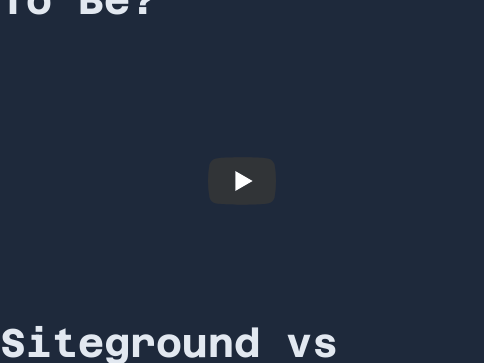Provide a thorough description of what you see in the image.

The image features a play button in the center, indicating that it is a YouTube video. This video is related to a review of SiteGround in 2023, exploring whether the hosting service remains as effective as it used to be. Above the video, there is a prominent heading that reads "SiteGround Review 2023 – Is It Still as Good as It Used To Be?" Below the video, another heading states "Siteground vs Hostinger | Pricing and Website Speed," suggesting that the content may also compare SiteGround with its competitor, Hostinger, regarding pricing and website performance. The overall design employs a dark background, enhancing the visibility of the text and video elements.